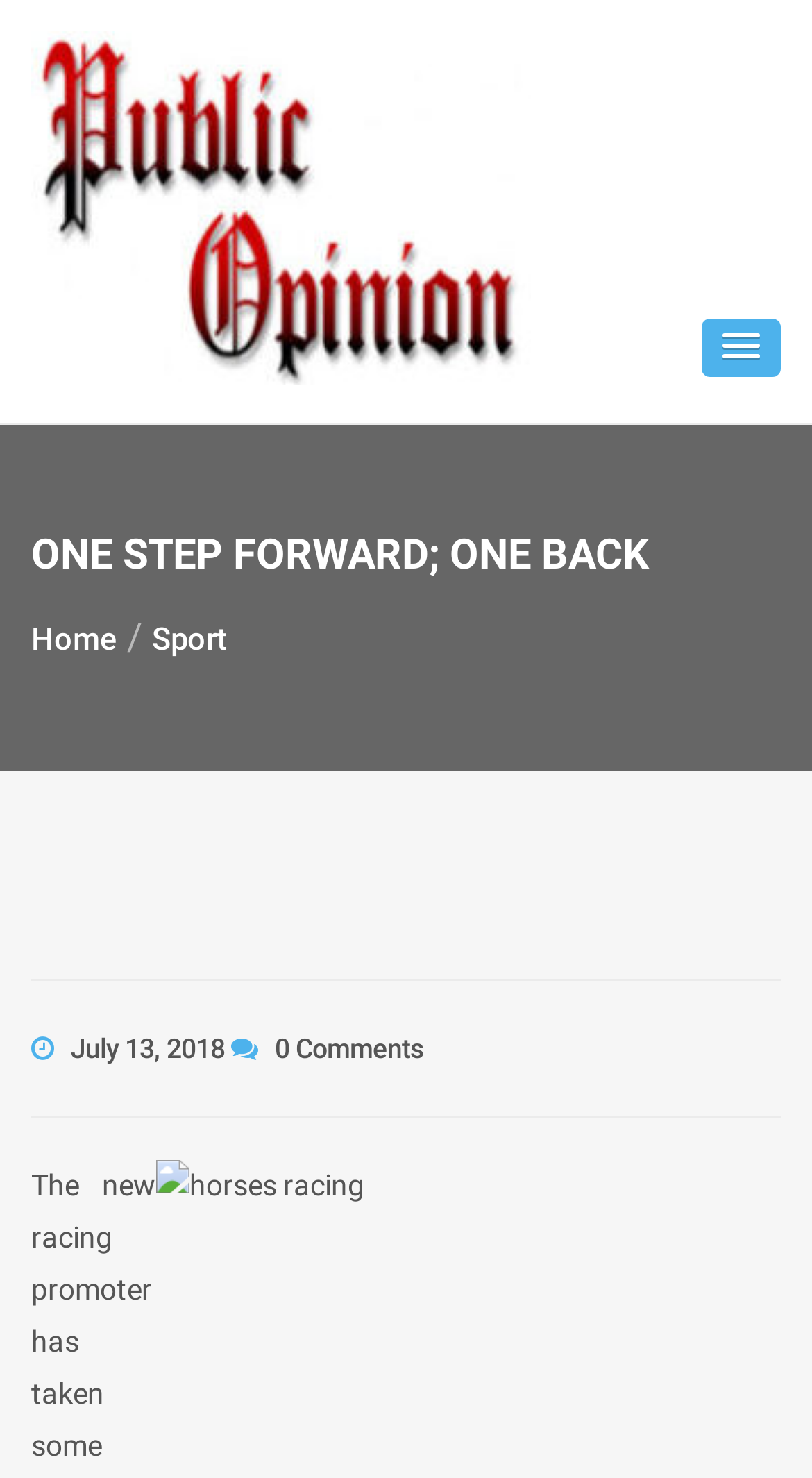What is the category of the article?
Please answer the question with a single word or phrase, referencing the image.

Sport